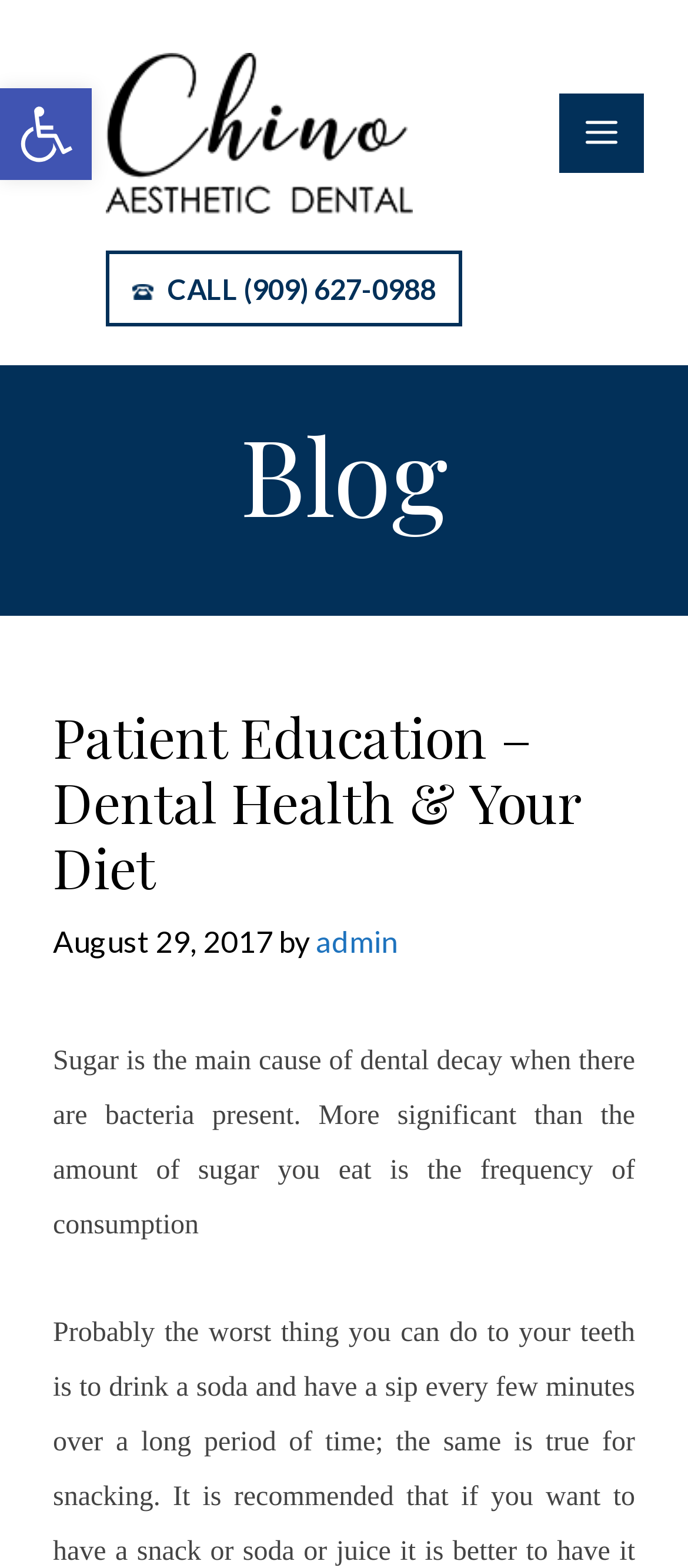Bounding box coordinates are specified in the format (top-left x, top-left y, bottom-right x, bottom-right y). All values are floating point numbers bounded between 0 and 1. Please provide the bounding box coordinate of the region this sentence describes: Menu

[0.813, 0.06, 0.936, 0.11]